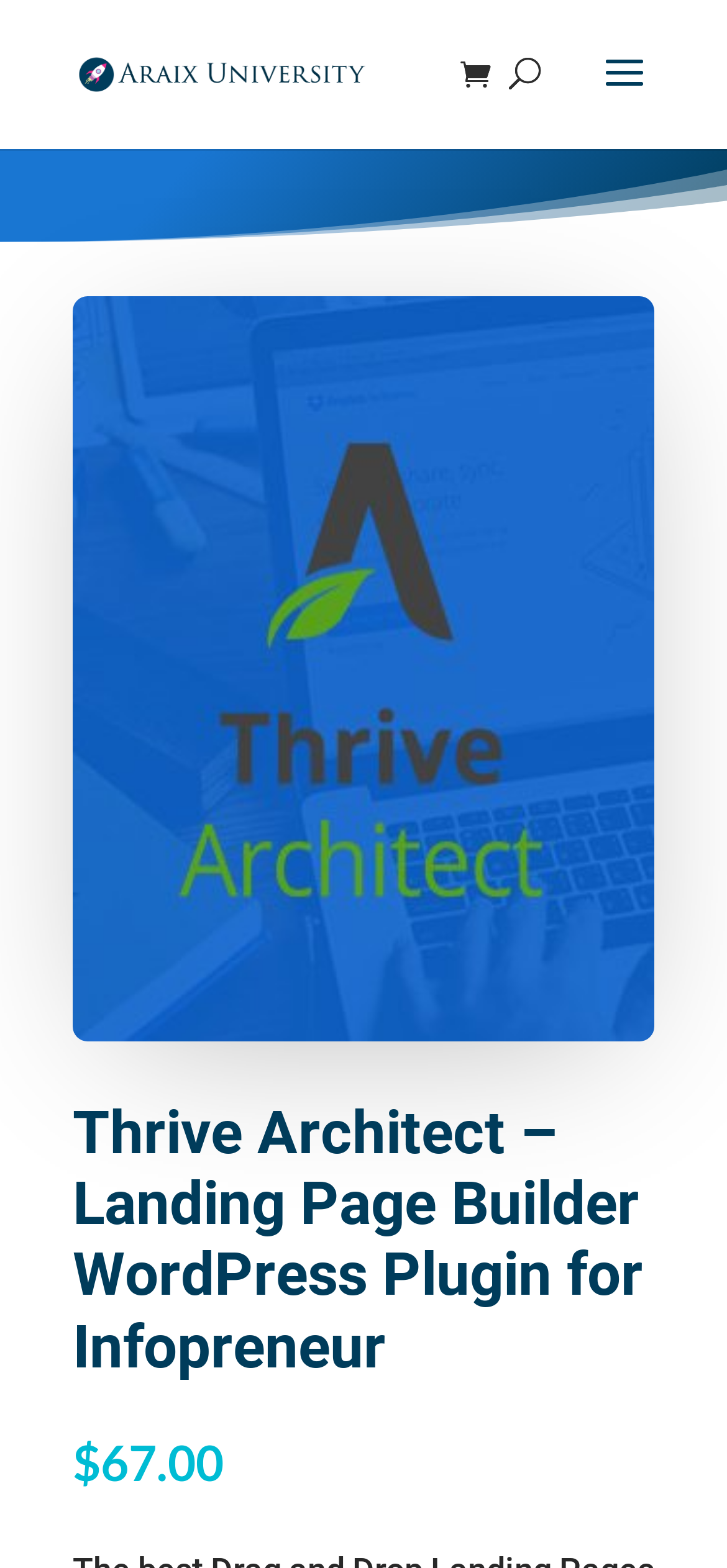Please find and generate the text of the main heading on the webpage.

Thrive Architect – Landing Page Builder WordPress Plugin for Infopreneur